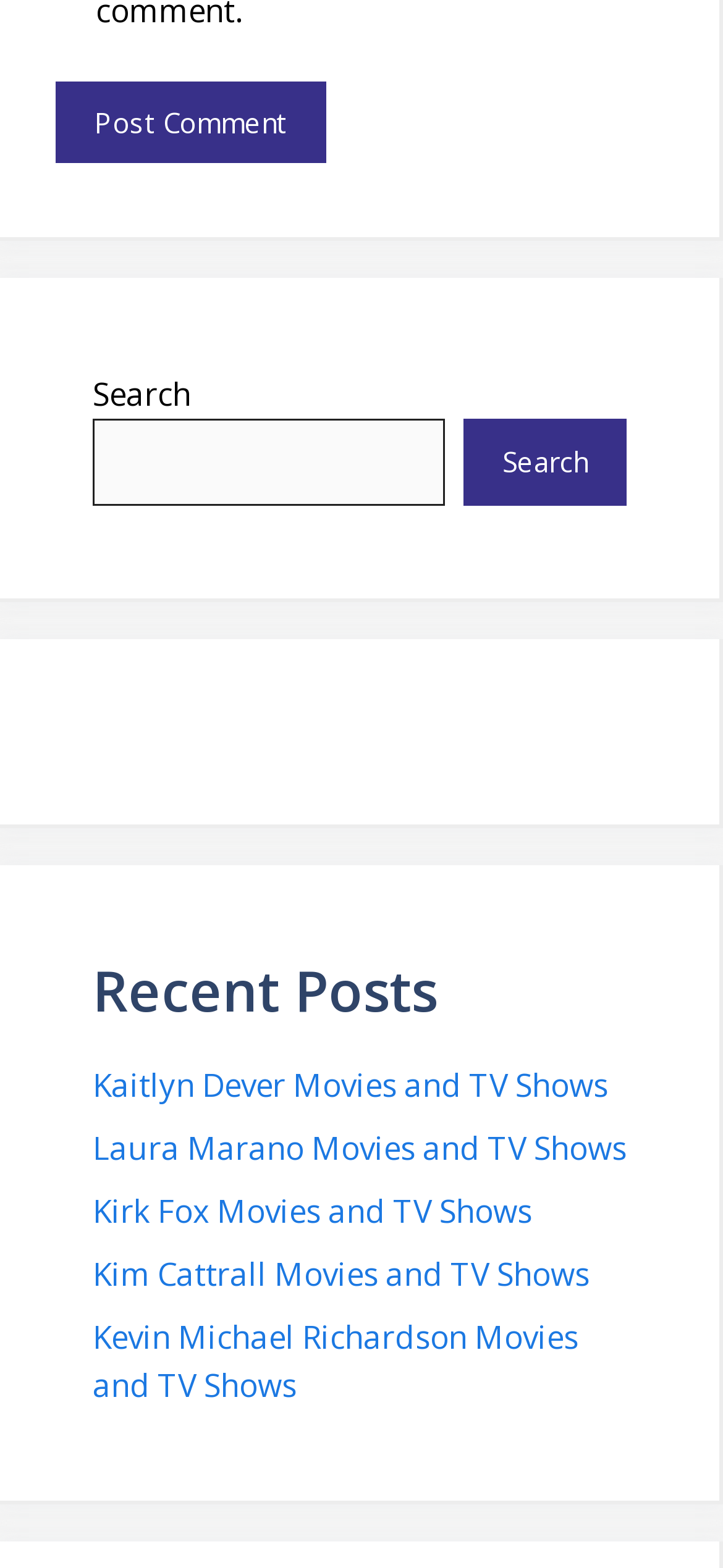Predict the bounding box coordinates for the UI element described as: "parent_node: Search name="s"". The coordinates should be four float numbers between 0 and 1, presented as [left, top, right, bottom].

[0.128, 0.267, 0.615, 0.323]